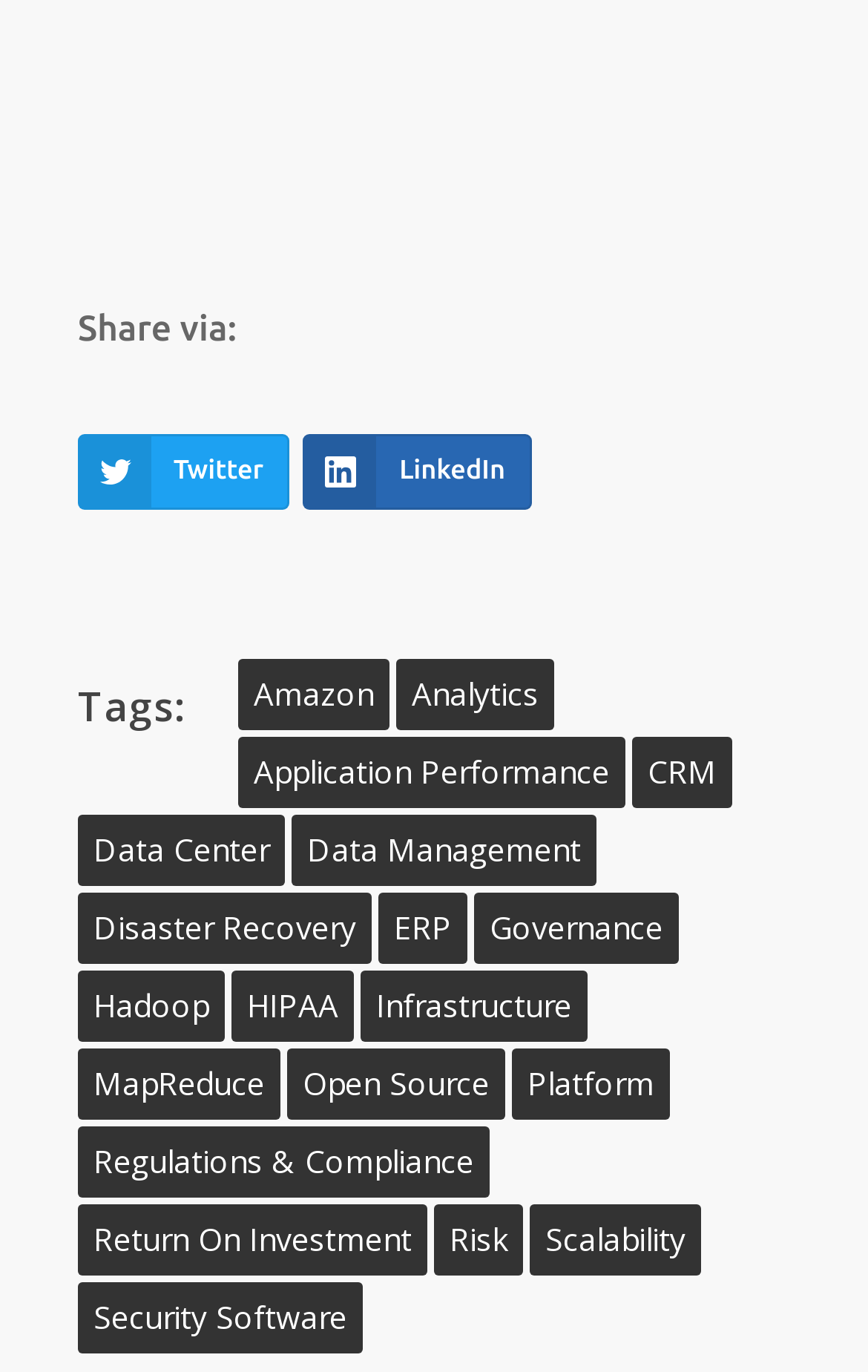How many columns are the tags arranged in?
Observe the image and answer the question with a one-word or short phrase response.

3